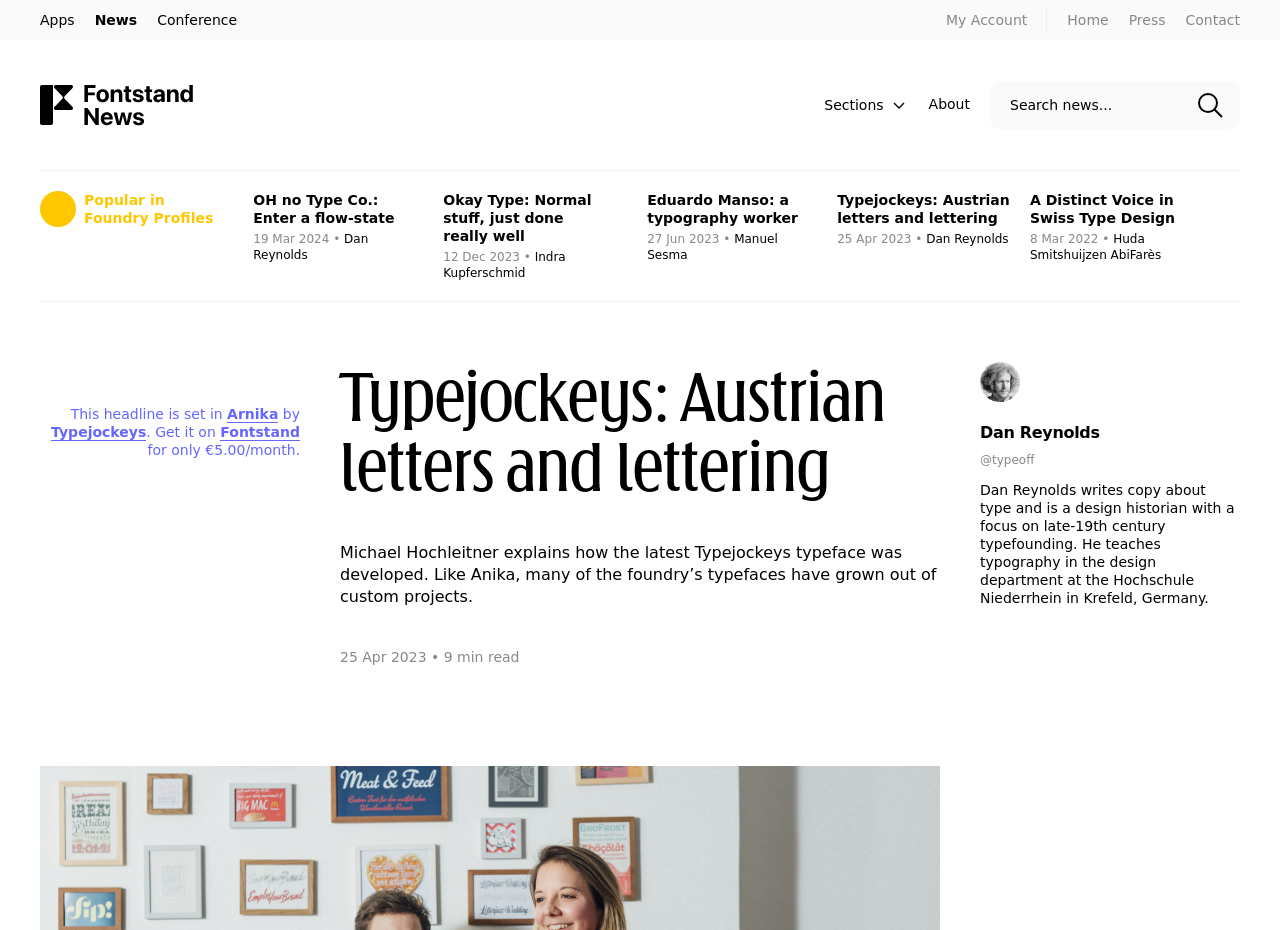What is the purpose of the textbox?
Provide a detailed and extensive answer to the question.

The textbox has a placeholder text 'Search news...' and a search button next to it, indicating that its purpose is to allow users to search for news articles on the website.